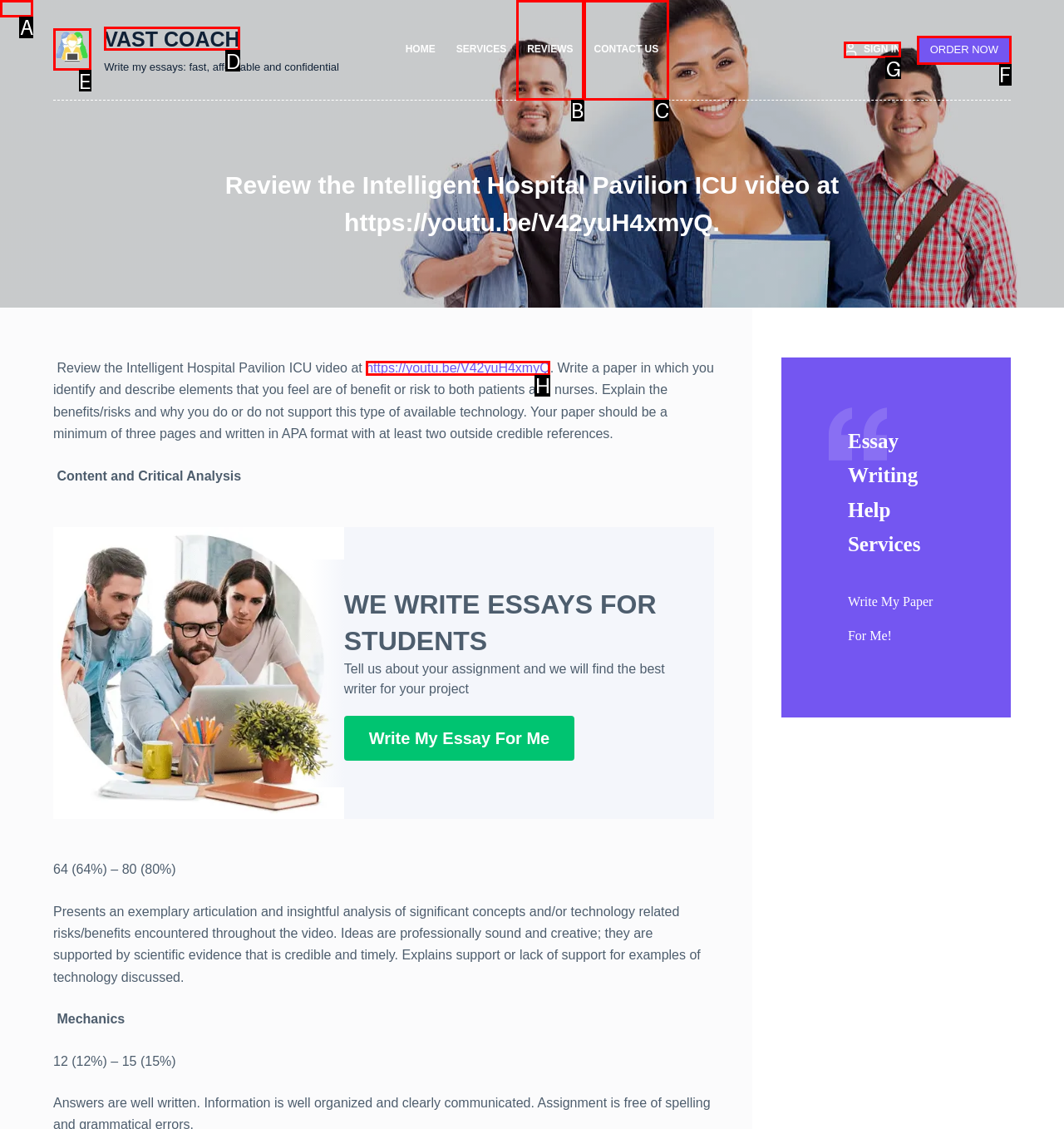Identify the correct UI element to click for this instruction: Click the 'Request a demo' link
Respond with the appropriate option's letter from the provided choices directly.

None